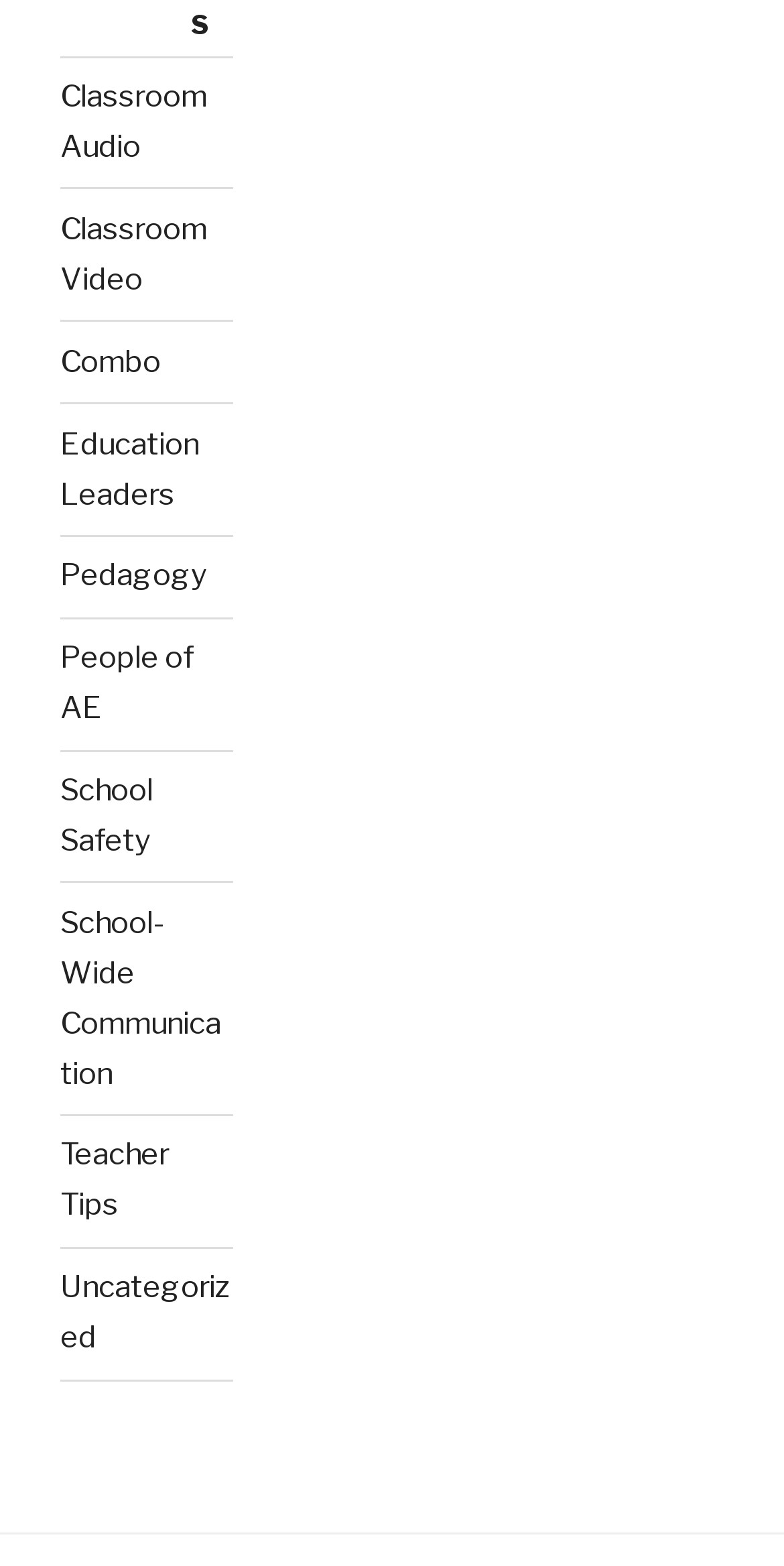Could you find the bounding box coordinates of the clickable area to complete this instruction: "Click on Classroom Audio"?

[0.077, 0.05, 0.264, 0.105]